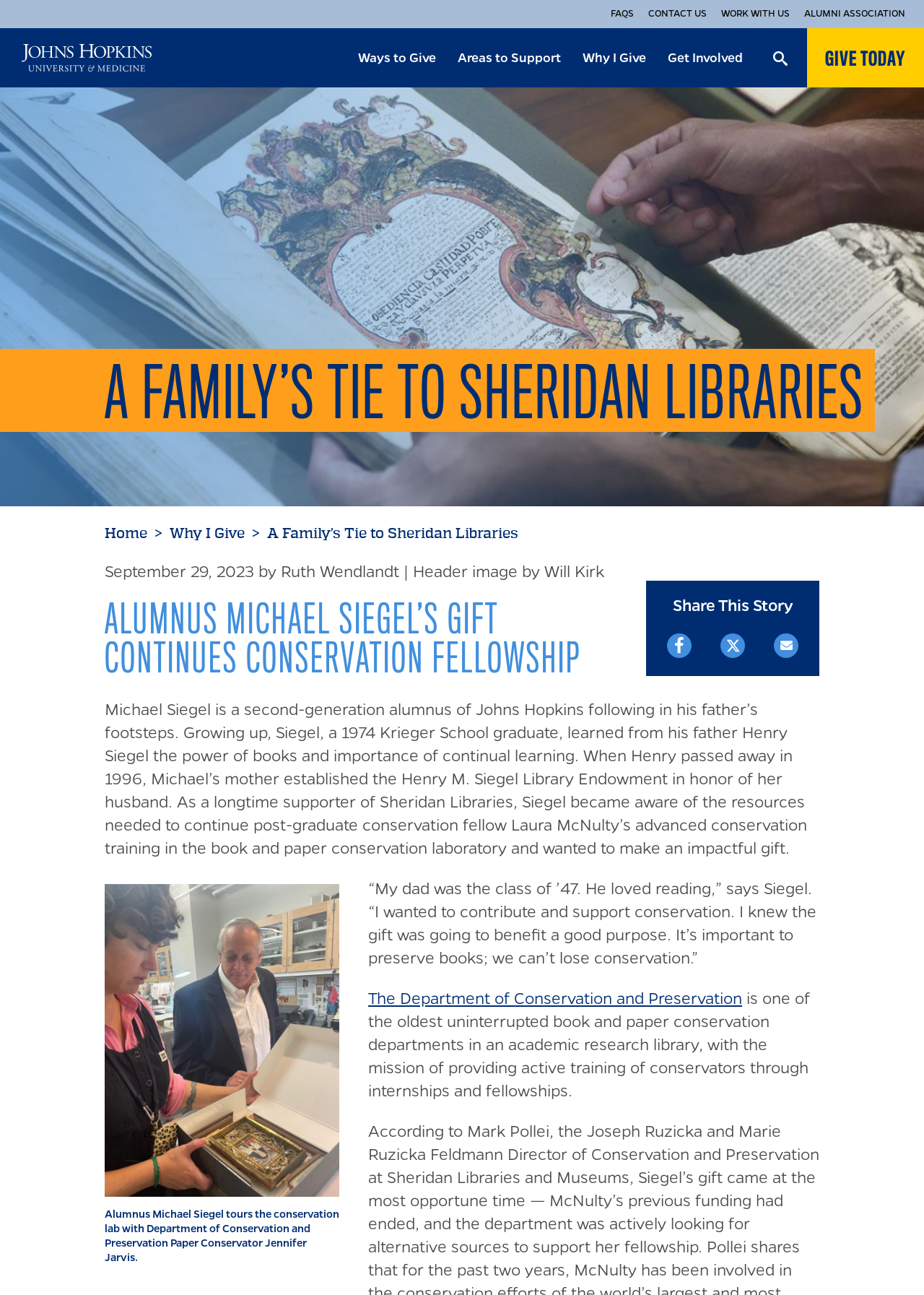What is the name of the alumnus who made a gift?
Answer with a single word or phrase, using the screenshot for reference.

Michael Siegel